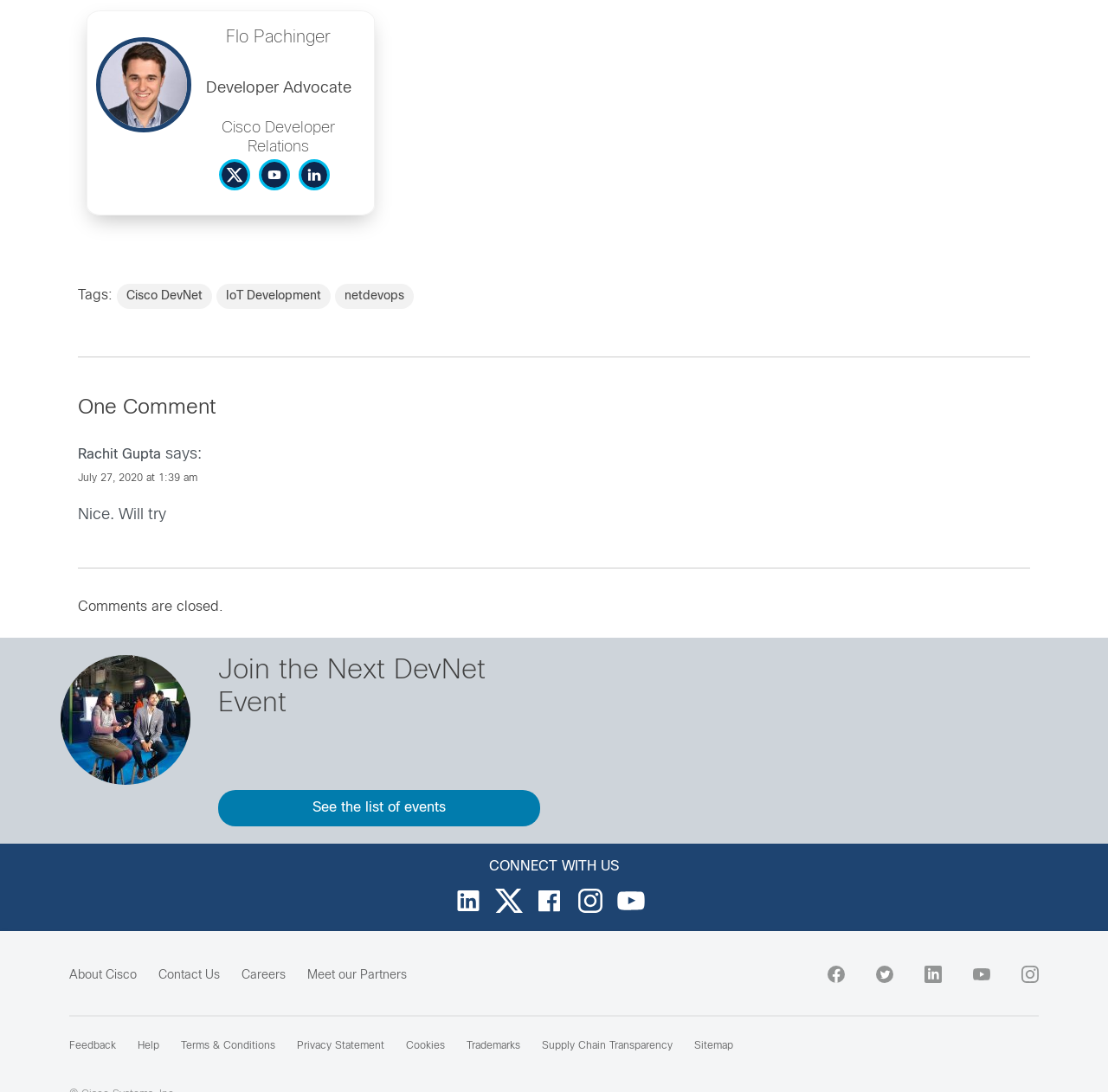What is the company mentioned in the webpage?
Using the information from the image, answer the question thoroughly.

The company name 'Cisco' is mentioned in the webpage as 'Cisco Developer Relations' and also as 'Cisco DevNet', which suggests that the webpage is related to Cisco.